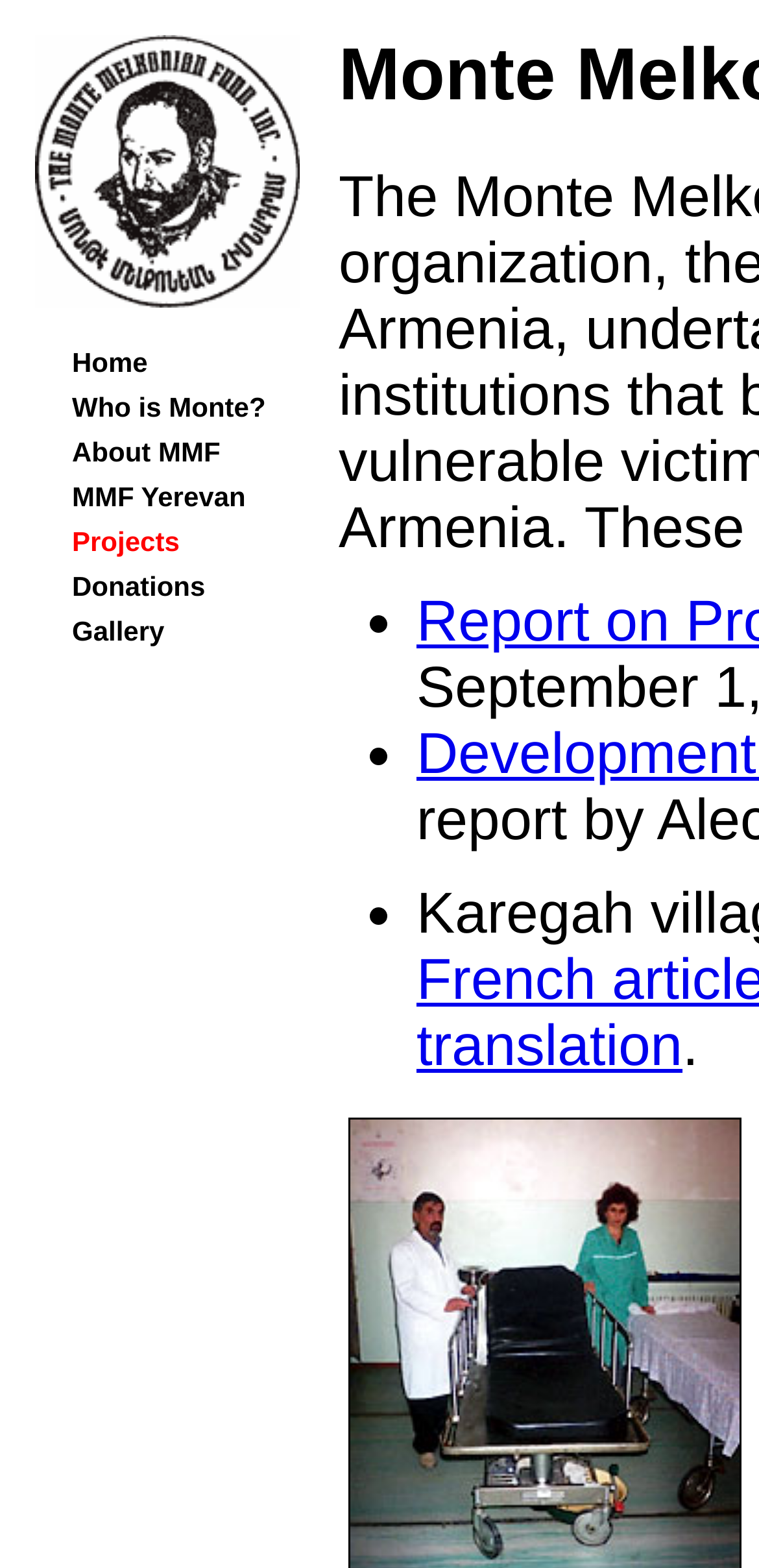Use a single word or phrase to answer the question: 
What is the position of the 'Donations' menu item?

6th